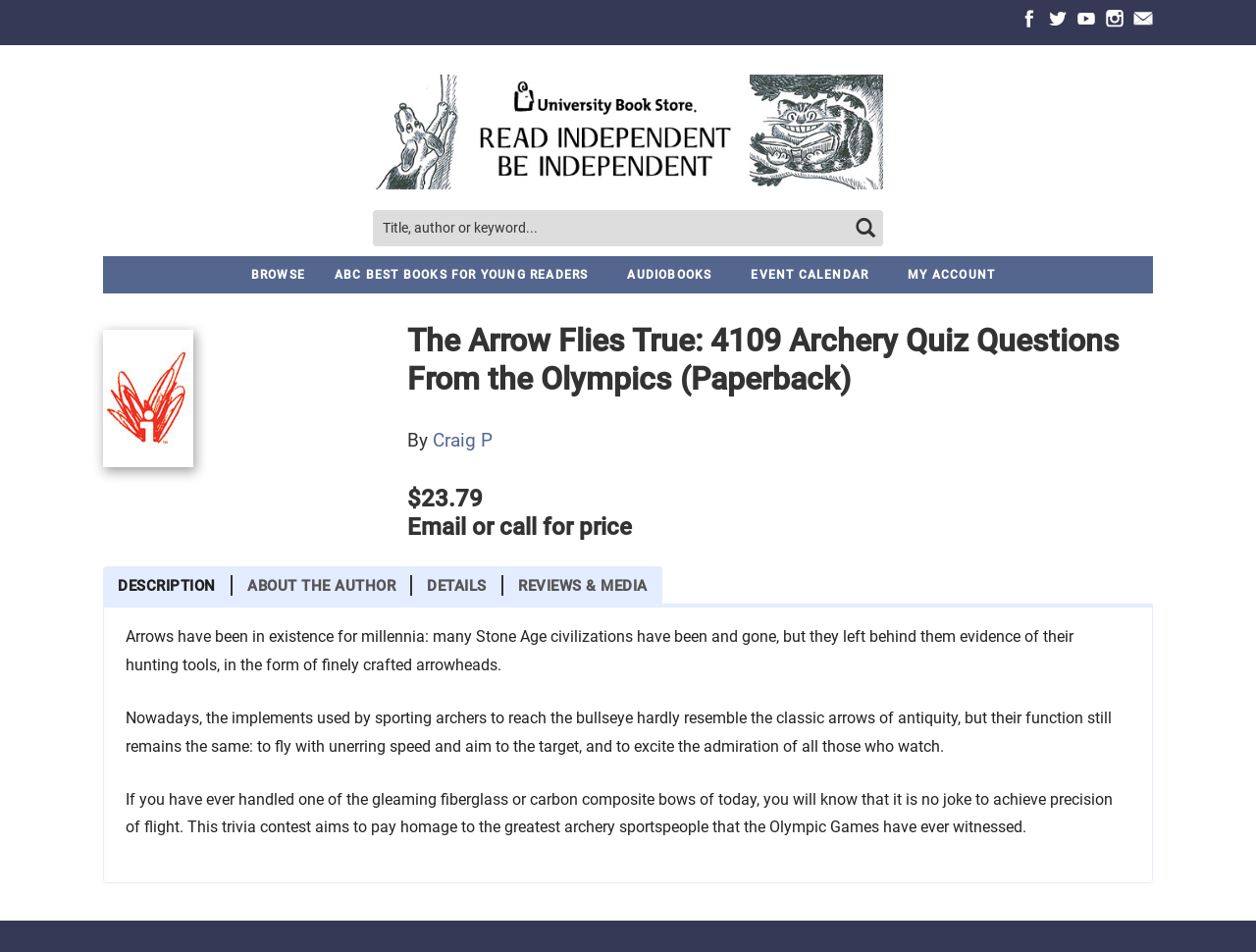Determine the bounding box coordinates of the clickable area required to perform the following instruction: "Read about the author". The coordinates should be represented as four float numbers between 0 and 1: [left, top, right, bottom].

[0.185, 0.604, 0.328, 0.626]